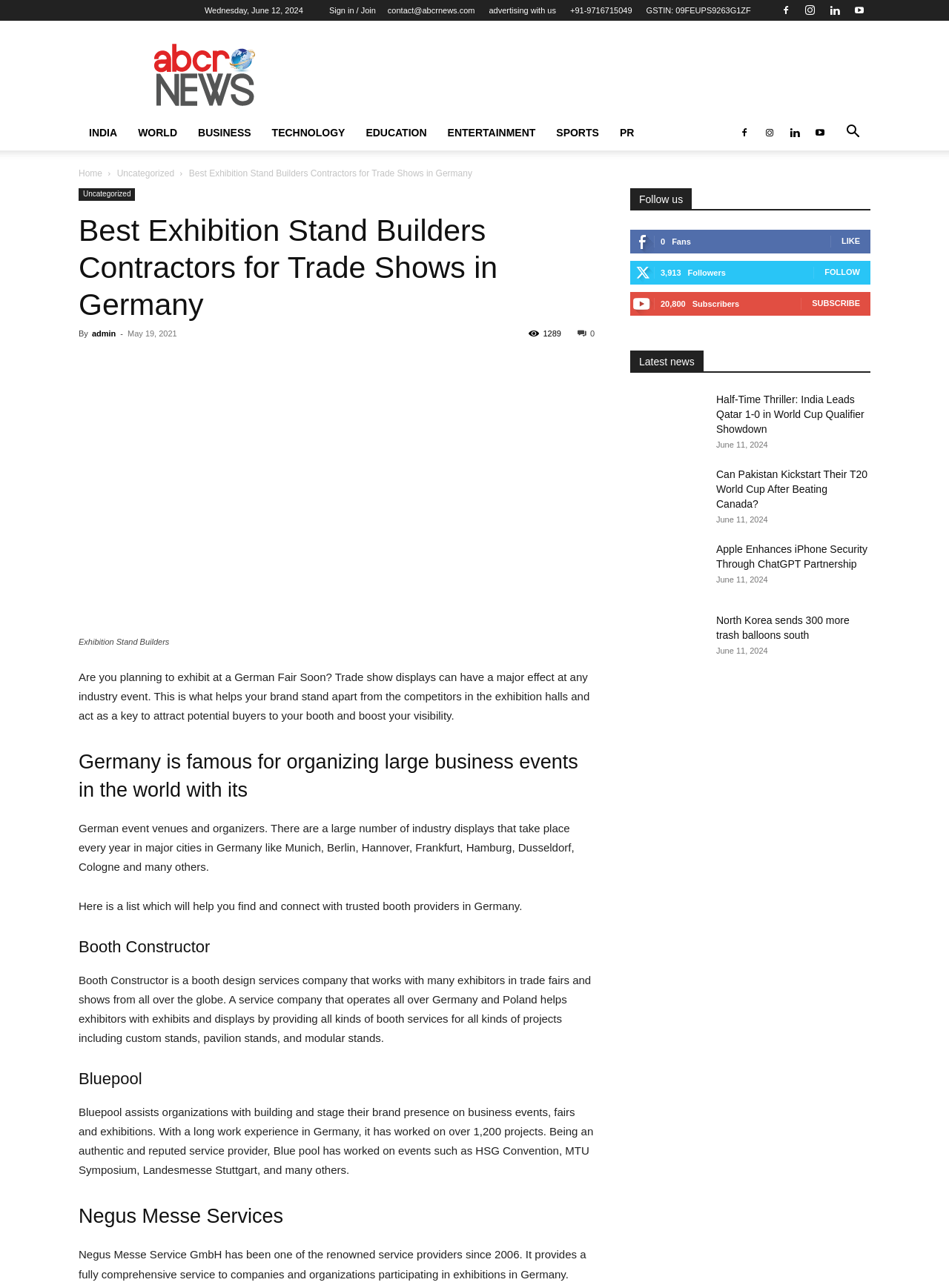What is the title of the news article with the image of a football match?
Please answer the question with as much detail and depth as you can.

I found the answer by looking at the heading element with the text 'Half-Time Thriller: India Leads Qatar 1-0 in World Cup Qualifier Showdown' which is above the image of a football match.